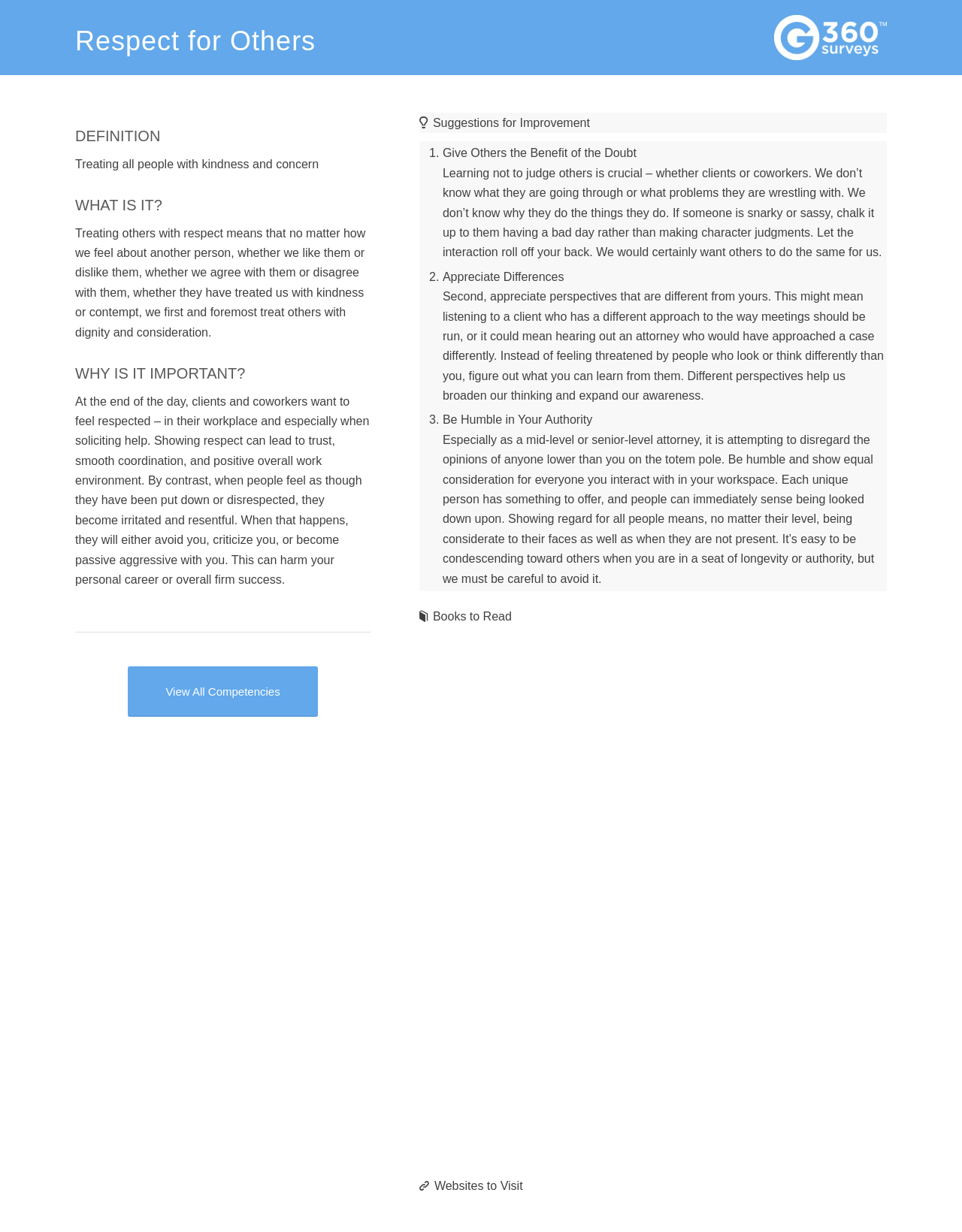How many tabs are there below the 'Respect for Others' section? Based on the screenshot, please respond with a single word or phrase.

3